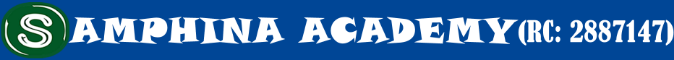What is the shape of the green emblem?
Refer to the image and provide a one-word or short phrase answer.

Circular